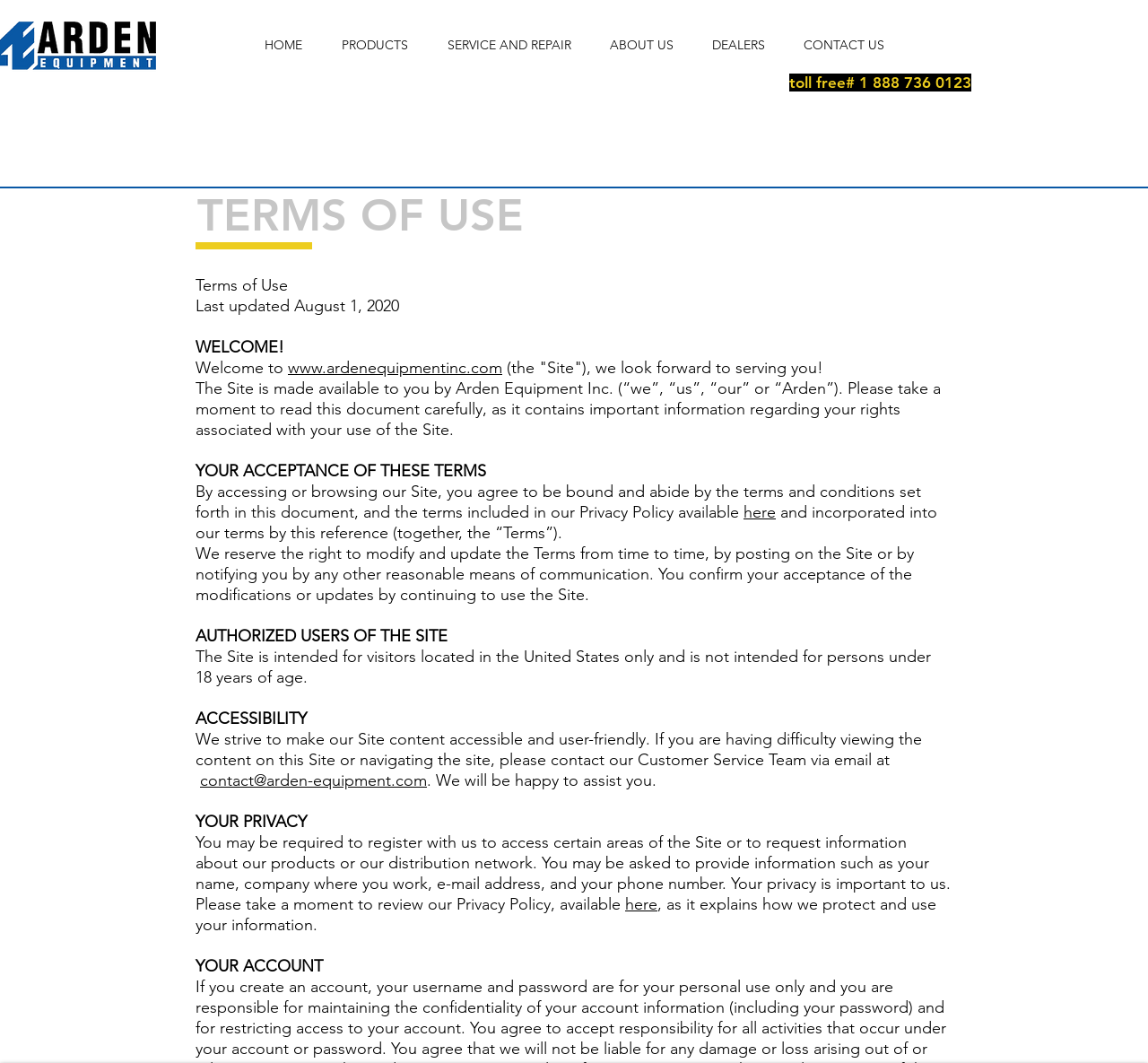Extract the bounding box coordinates for the described element: "www.ardenequipmentinc.com". The coordinates should be represented as four float numbers between 0 and 1: [left, top, right, bottom].

[0.251, 0.337, 0.438, 0.355]